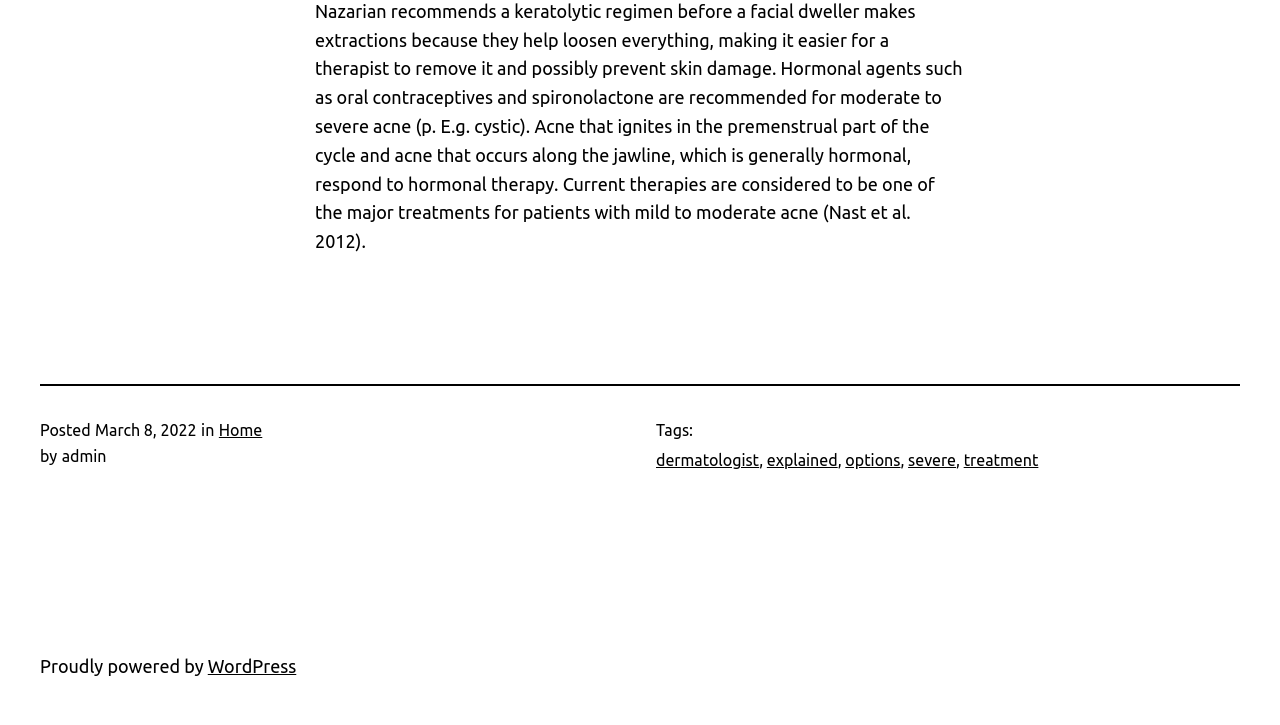Locate the bounding box of the UI element based on this description: "options". Provide four float numbers between 0 and 1 as [left, top, right, bottom].

[0.66, 0.622, 0.703, 0.647]